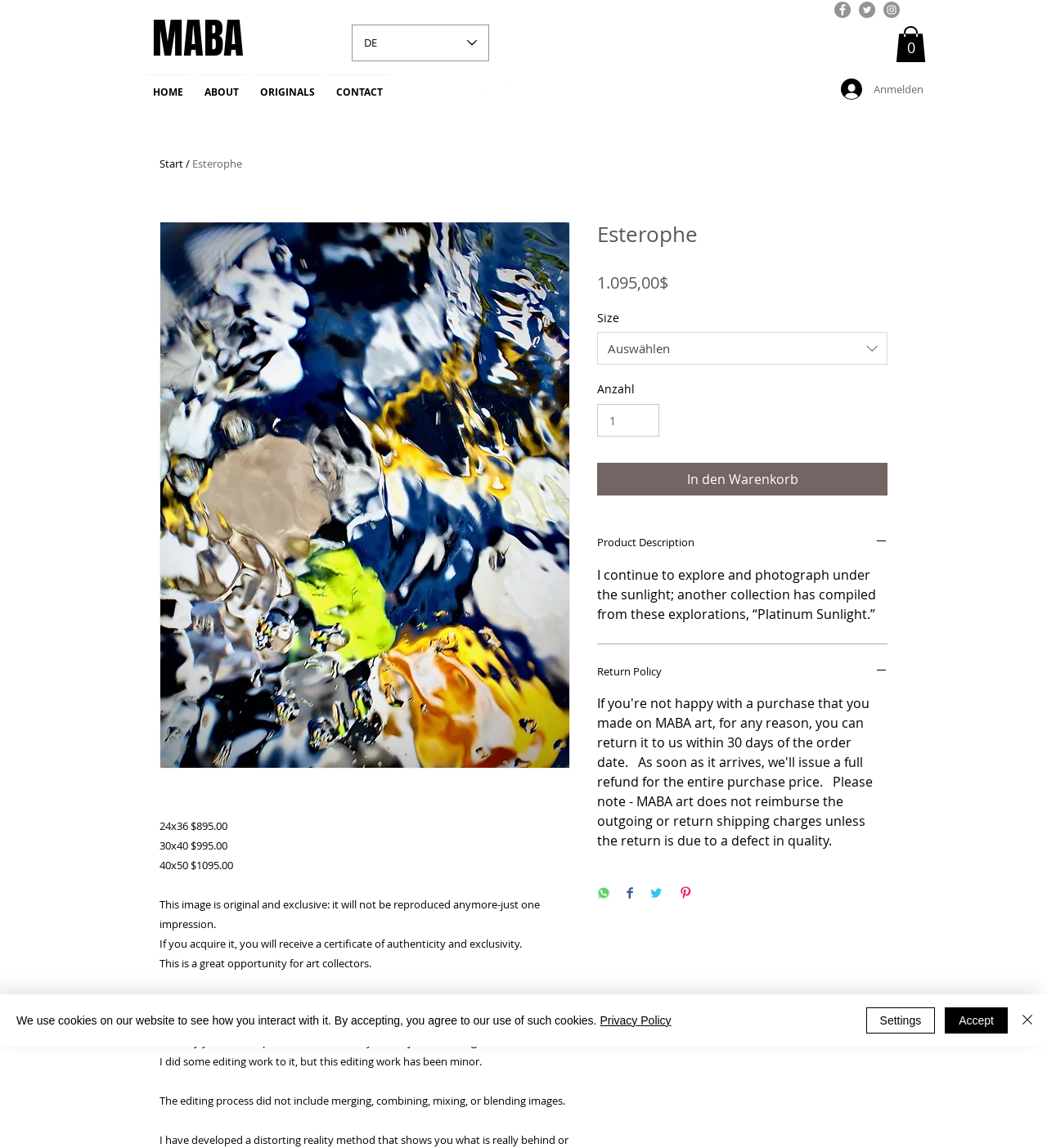Locate the bounding box coordinates of the clickable area to execute the instruction: "Click the HOME link". Provide the coordinates as four float numbers between 0 and 1, represented as [left, top, right, bottom].

[0.136, 0.065, 0.185, 0.083]